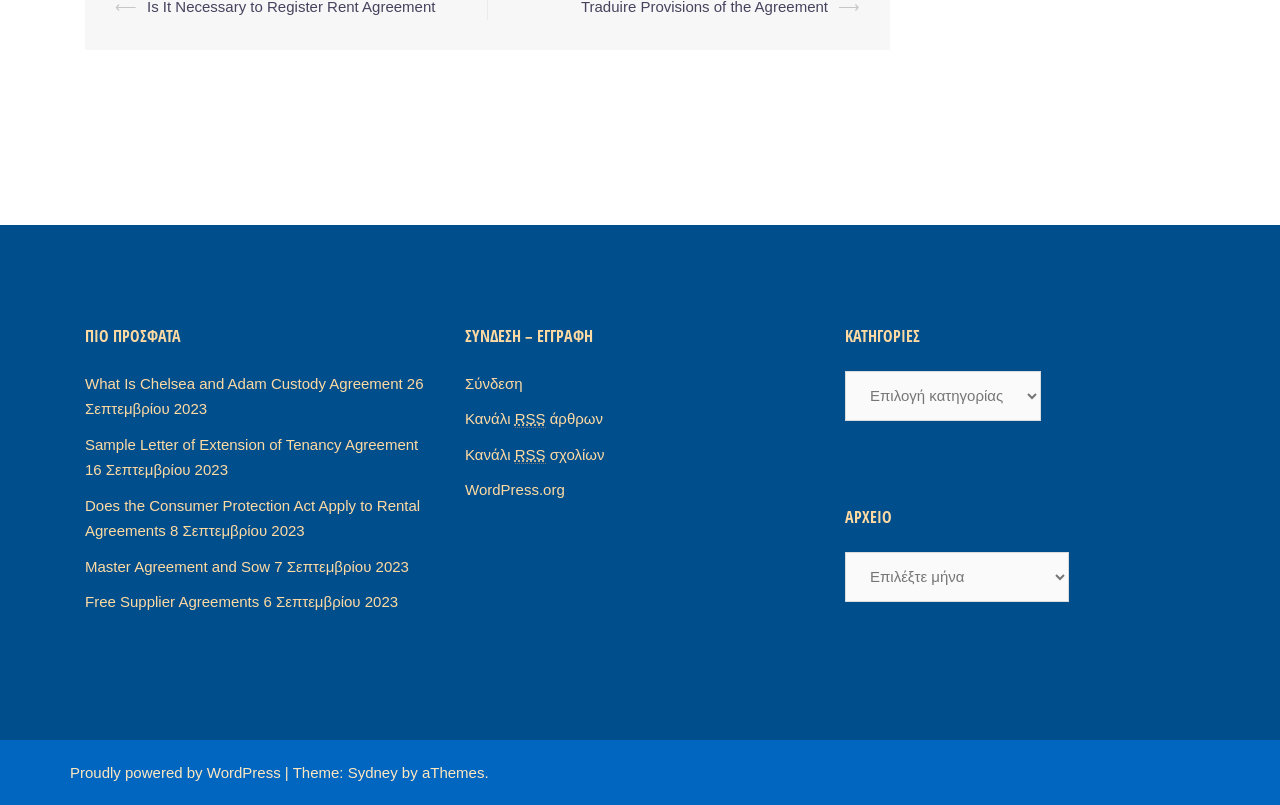What is the date of the third post?
Observe the image and answer the question with a one-word or short phrase response.

8 Σεπτεμβρίου 2023